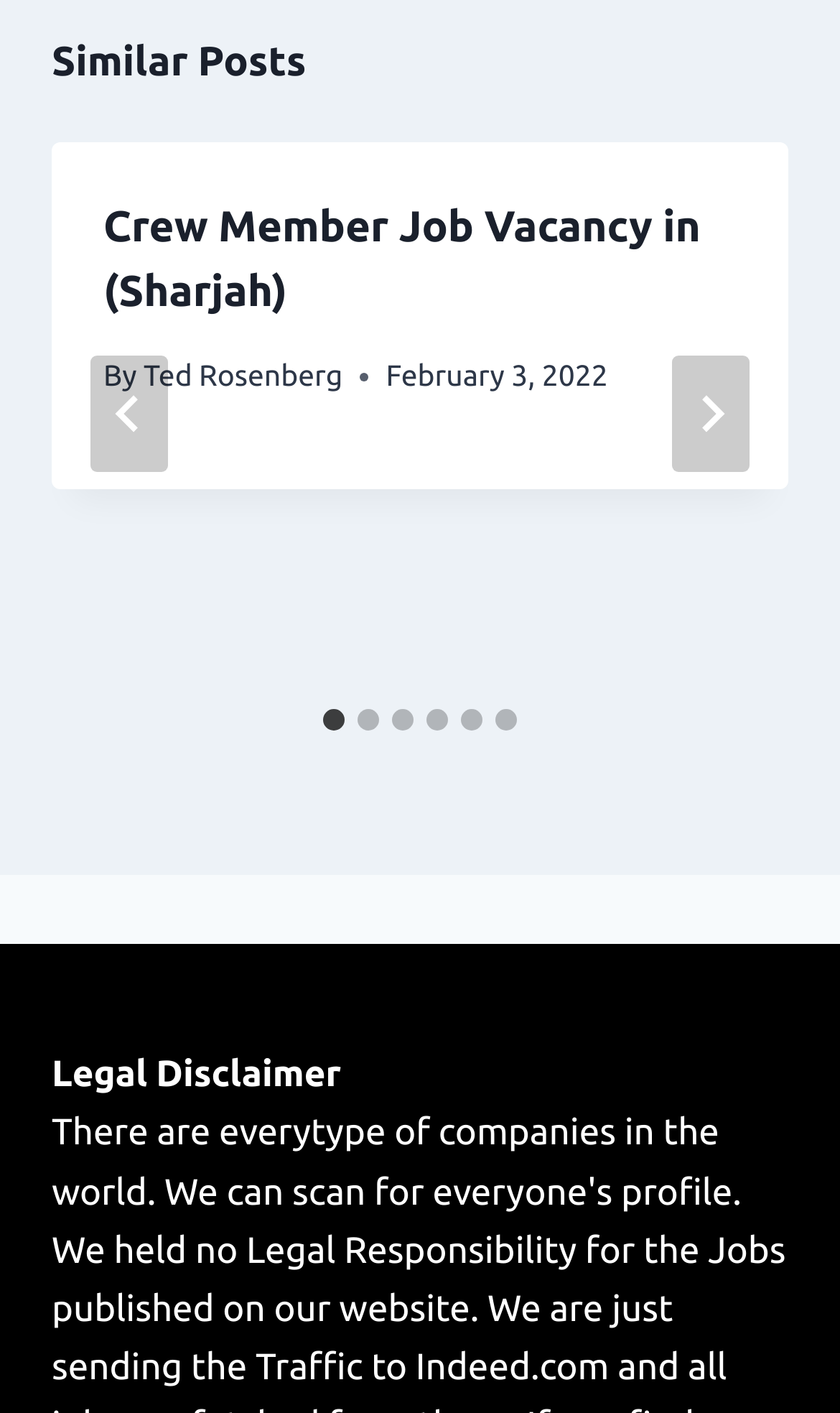Please identify the bounding box coordinates of the clickable region that I should interact with to perform the following instruction: "Go to last slide". The coordinates should be expressed as four float numbers between 0 and 1, i.e., [left, top, right, bottom].

[0.108, 0.251, 0.2, 0.333]